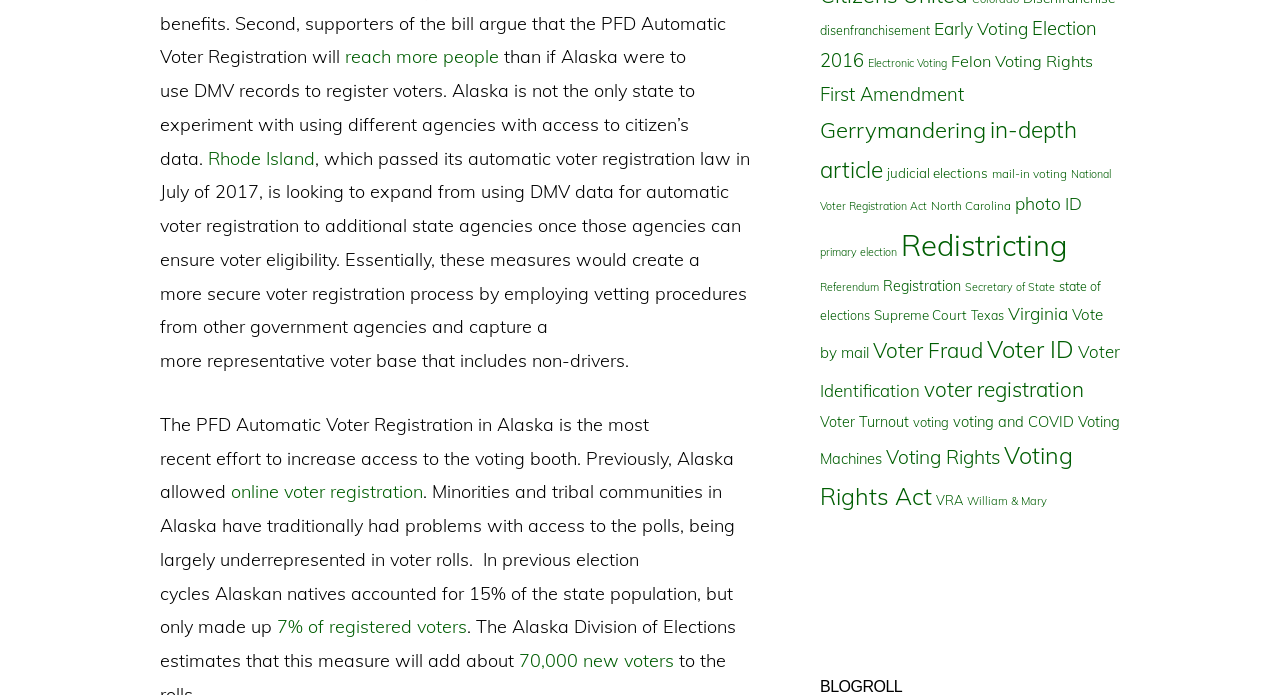Pinpoint the bounding box coordinates of the clickable area needed to execute the instruction: "Learn about 'online voter registration'". The coordinates should be specified as four float numbers between 0 and 1, i.e., [left, top, right, bottom].

[0.18, 0.691, 0.33, 0.724]